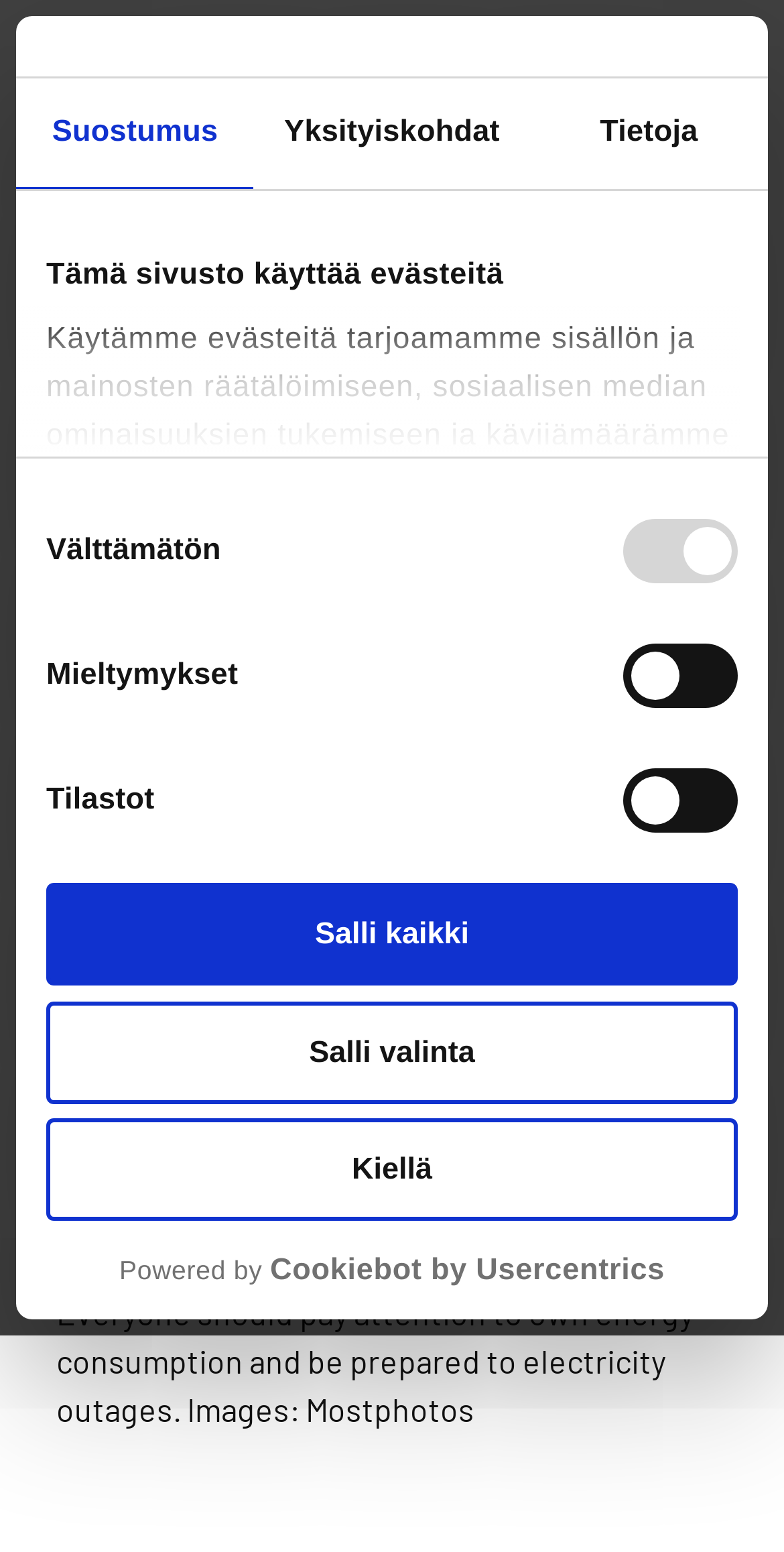Using the information in the image, give a detailed answer to the following question: What is the name of the platform providing the cookie consent functionality?

The cookie consent functionality is provided by a platform called Cookiebot by Usercentrics, as indicated by the text 'Powered by Cookiebot by Usercentrics' at the bottom of the webpage.